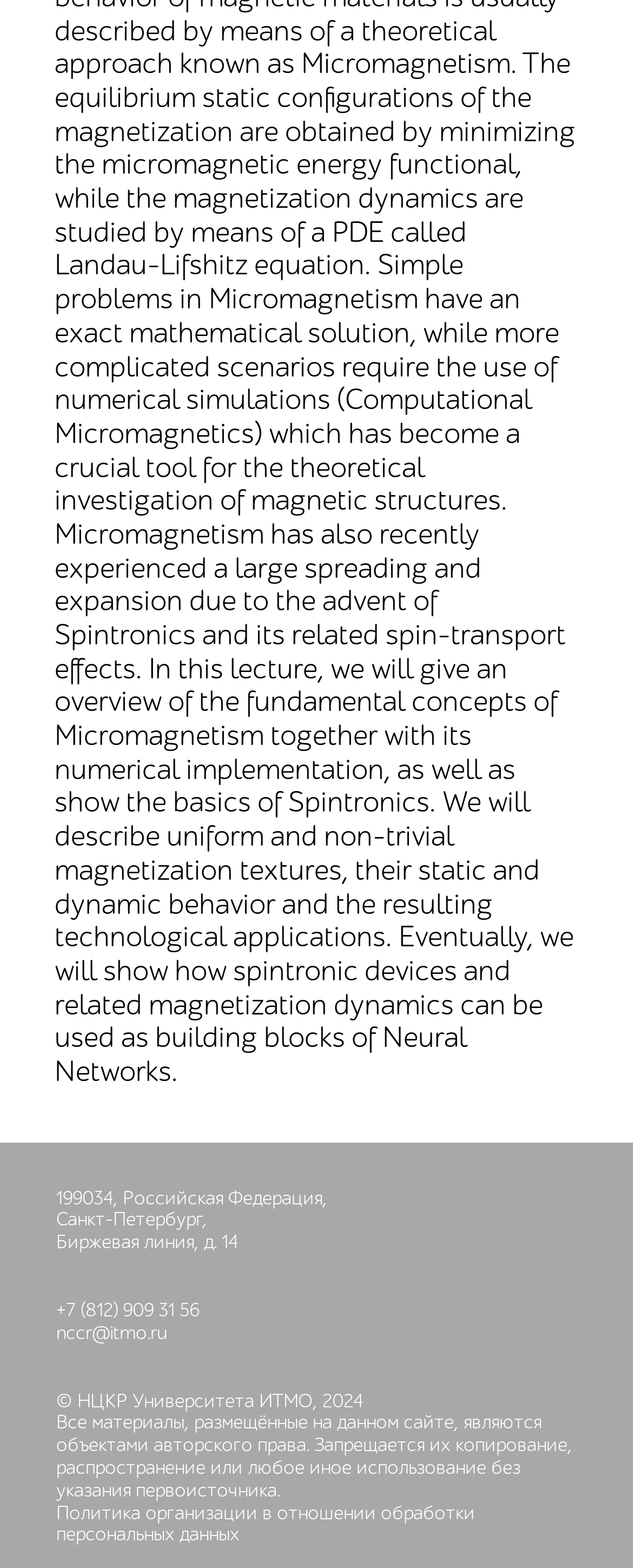Give a succinct answer to this question in a single word or phrase: 
What is the email address of the organization?

nccr@itmo.ru